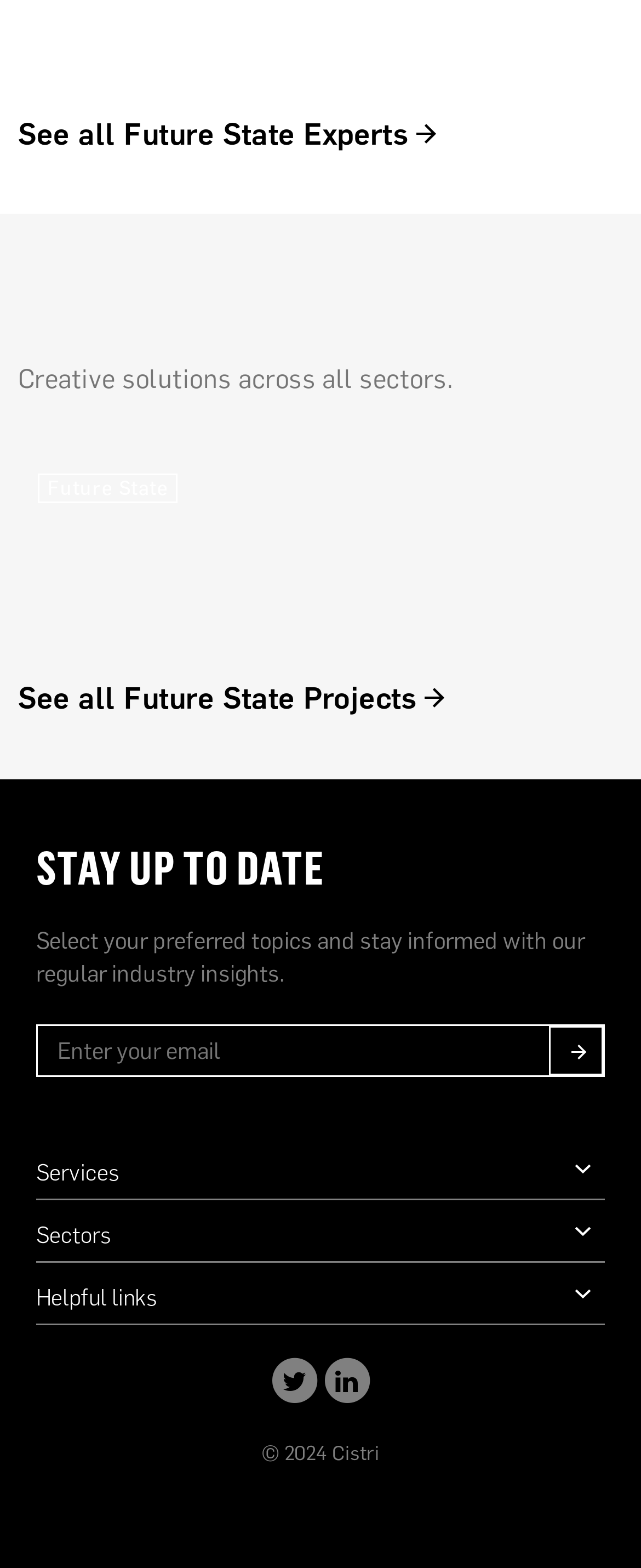Find the bounding box coordinates of the element's region that should be clicked in order to follow the given instruction: "Read about Envisioning Misk City". The coordinates should consist of four float numbers between 0 and 1, i.e., [left, top, right, bottom].

[0.059, 0.371, 0.482, 0.395]